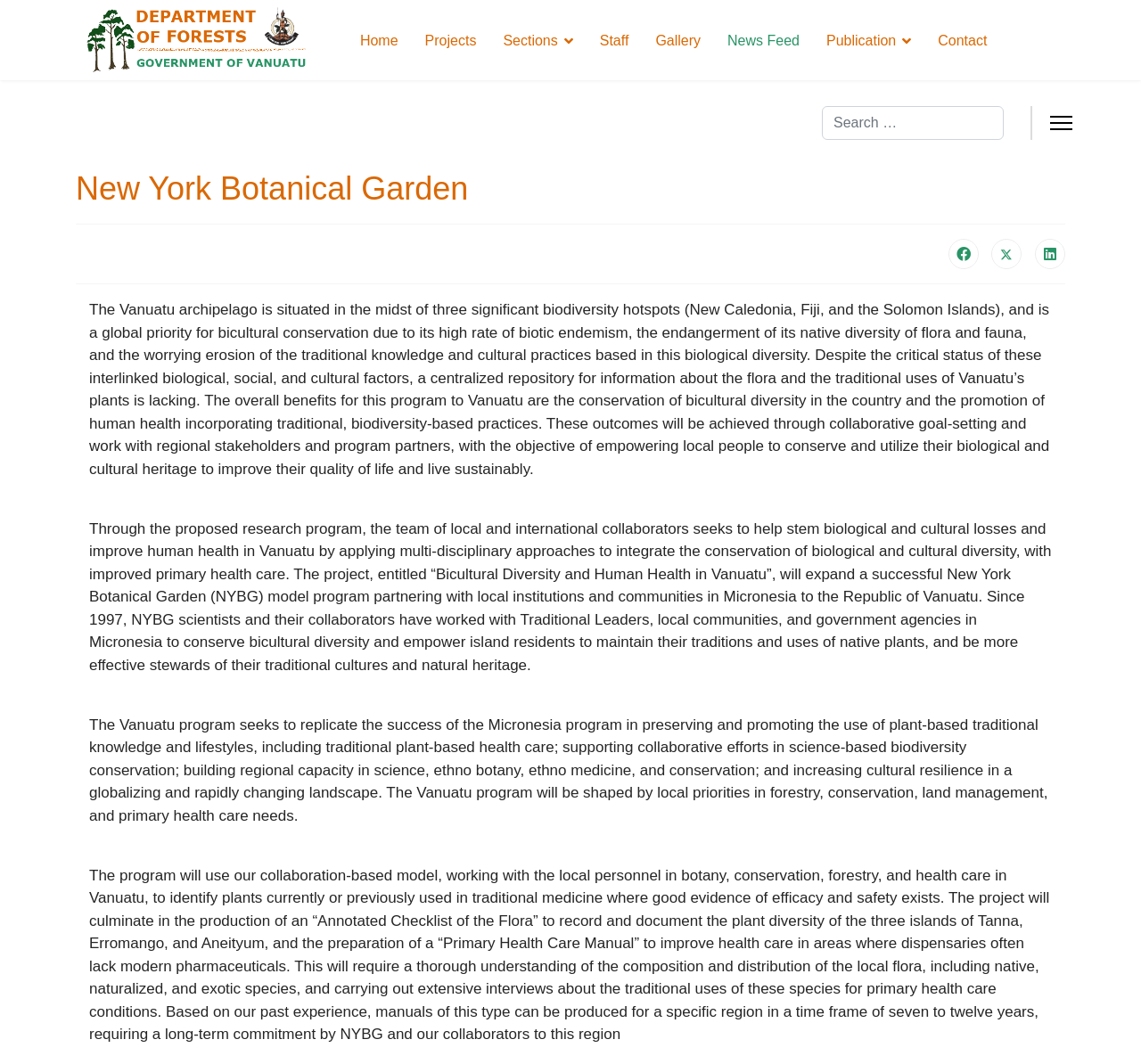Locate the primary heading on the webpage and return its text.

New York Botanical Garden